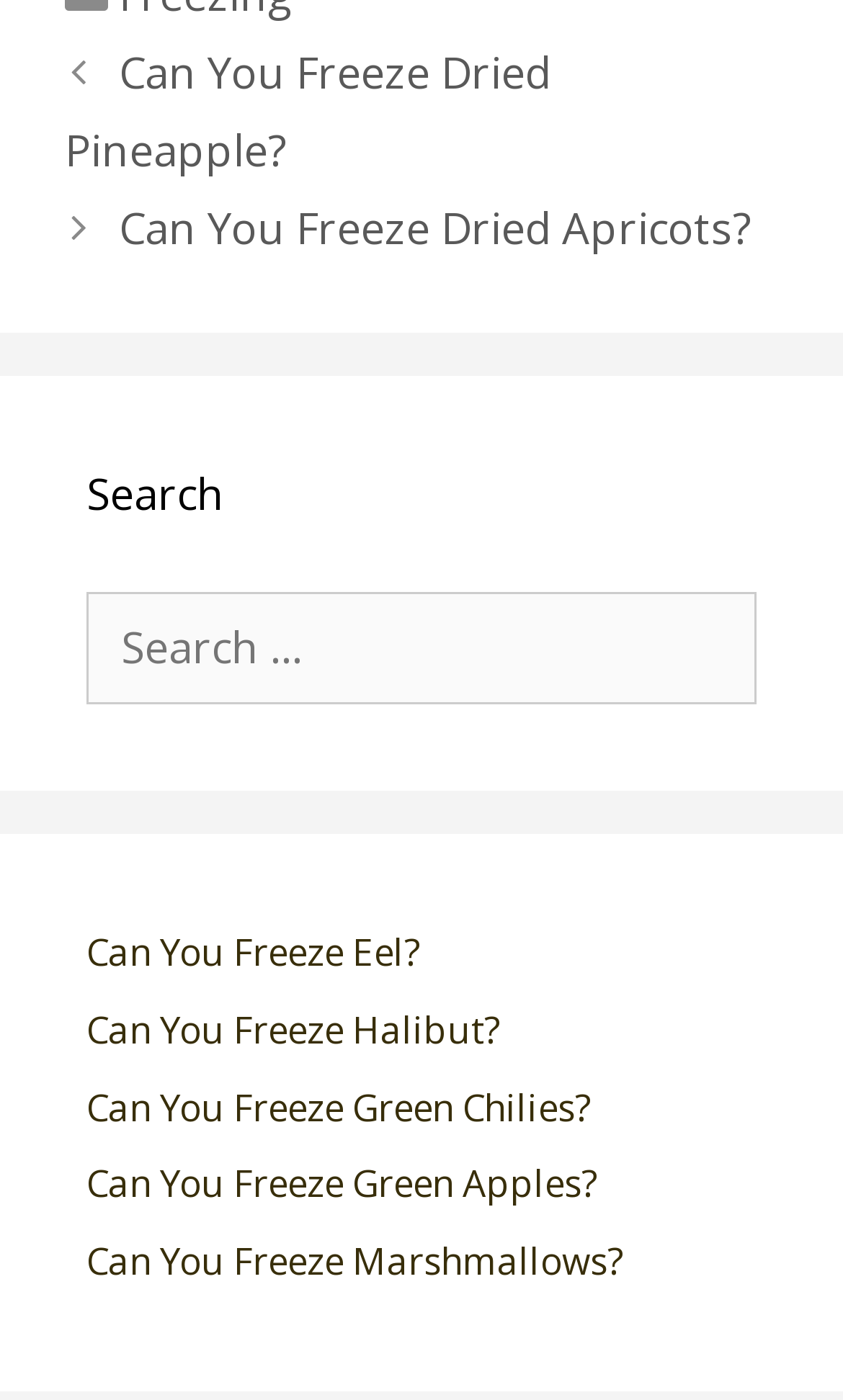How many search results are displayed?
Provide a fully detailed and comprehensive answer to the question.

I counted the number of links displayed on the webpage, which are 'Can You Freeze Dried Pineapple?', 'Can You Freeze Dried Apricots?', 'Can You Freeze Eel?', 'Can You Freeze Halibut?', 'Can You Freeze Green Chilies?', and 'Can You Freeze Green Apples?'. There are 6 links in total.